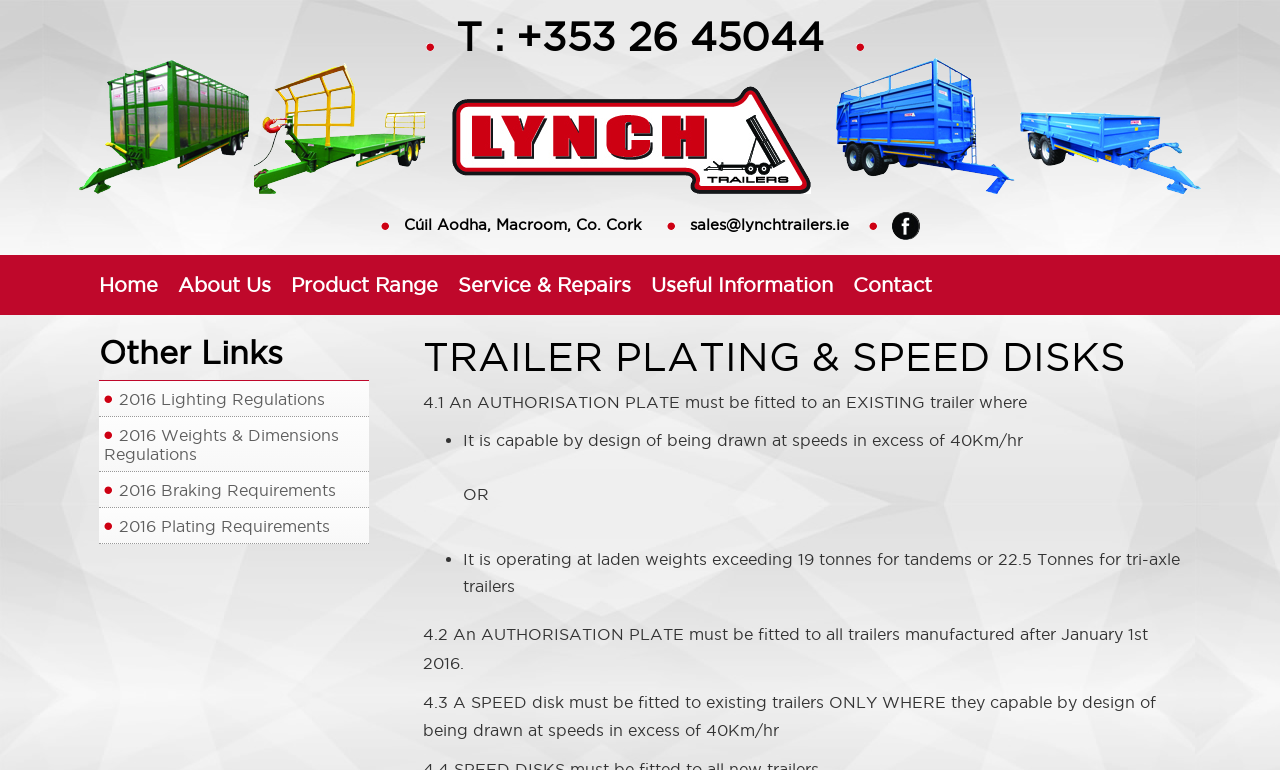Locate the bounding box coordinates of the clickable area to execute the instruction: "learn about 2016 lighting regulations". Provide the coordinates as four float numbers between 0 and 1, represented as [left, top, right, bottom].

[0.081, 0.506, 0.254, 0.53]